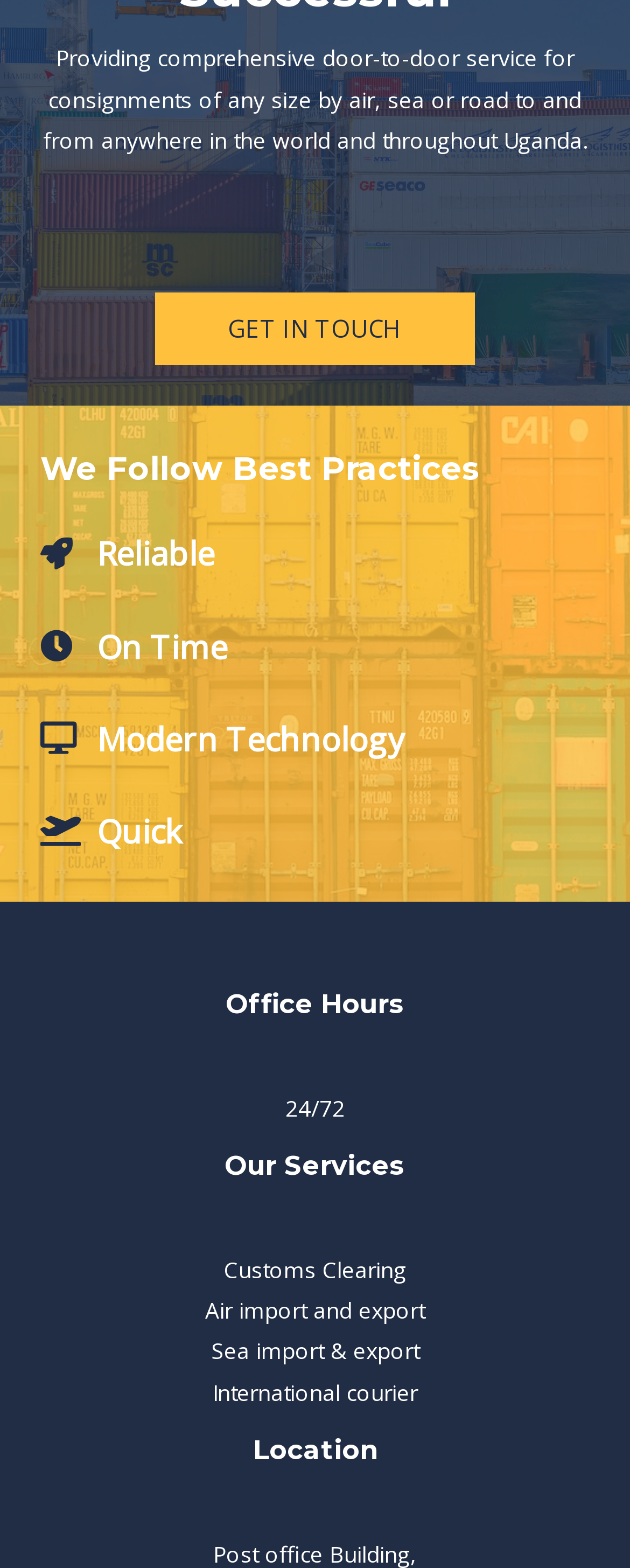Using the provided element description: "Get In Touch", determine the bounding box coordinates of the corresponding UI element in the screenshot.

[0.246, 0.187, 0.754, 0.233]